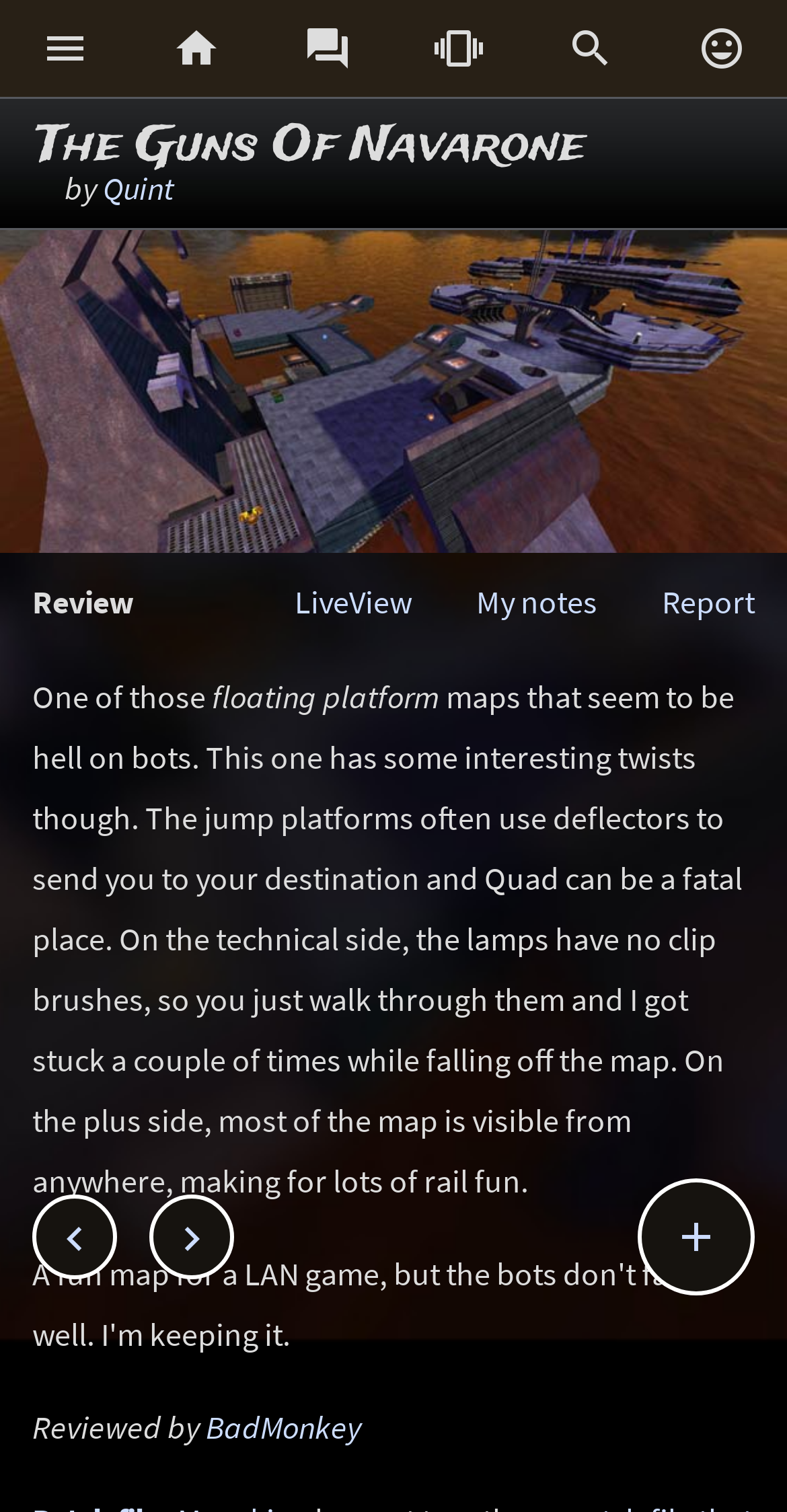What is the purpose of the deflectors in the map?
Look at the screenshot and respond with a single word or phrase.

To send you to your destination